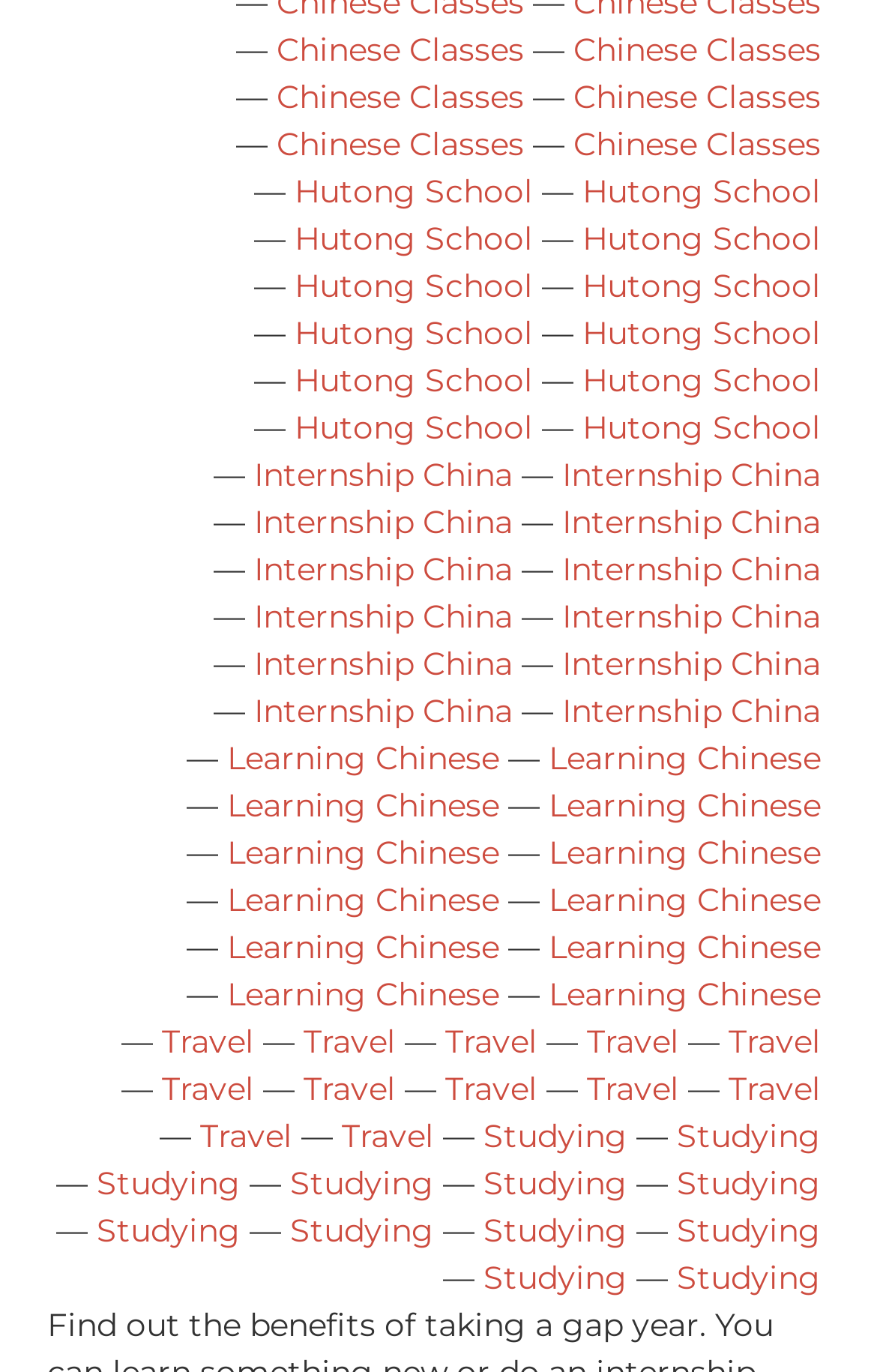Provide a one-word or one-phrase answer to the question:
What is the text of the first link?

Chinese Classes